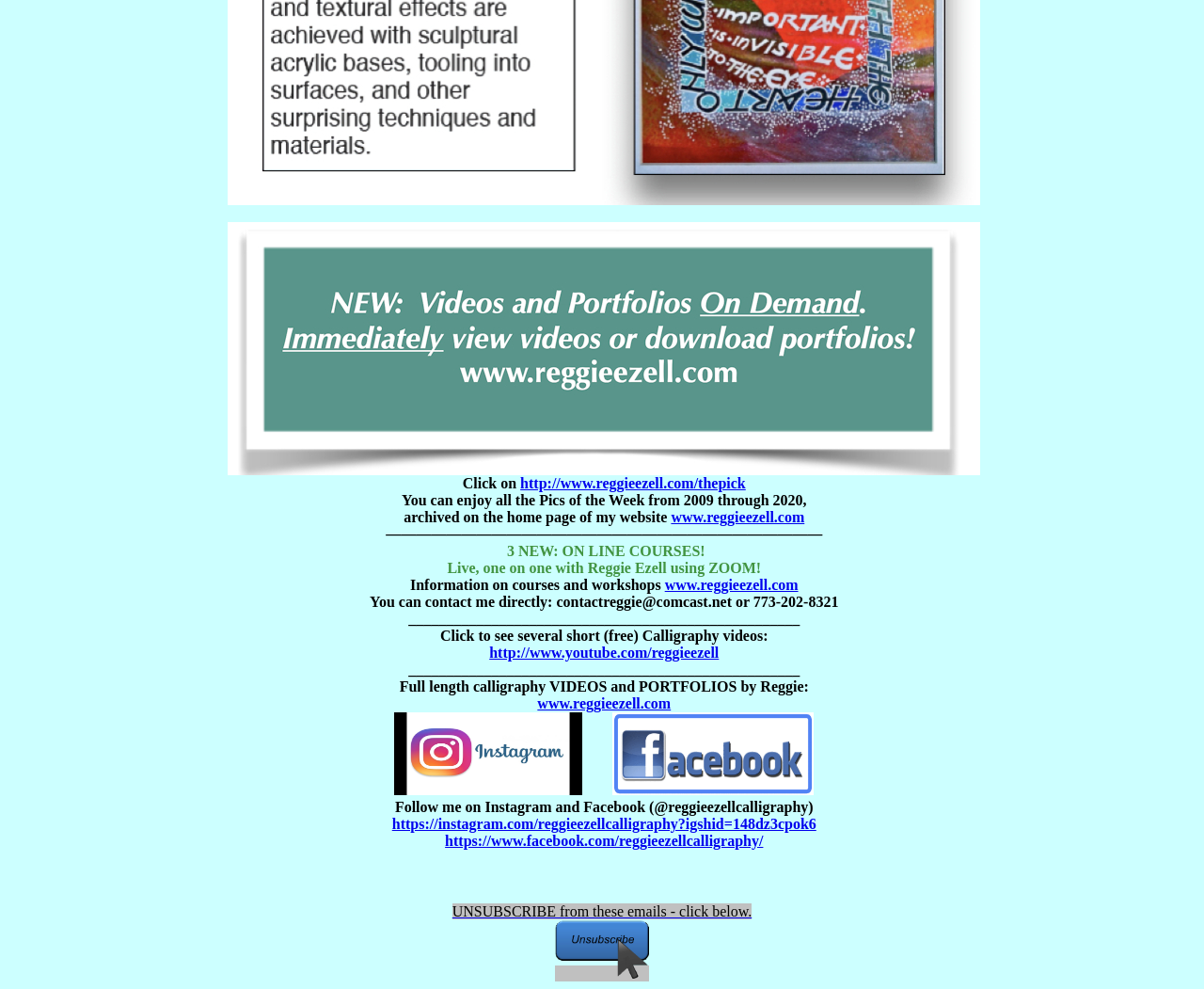Determine the bounding box coordinates for the area that should be clicked to carry out the following instruction: "View featured products".

None